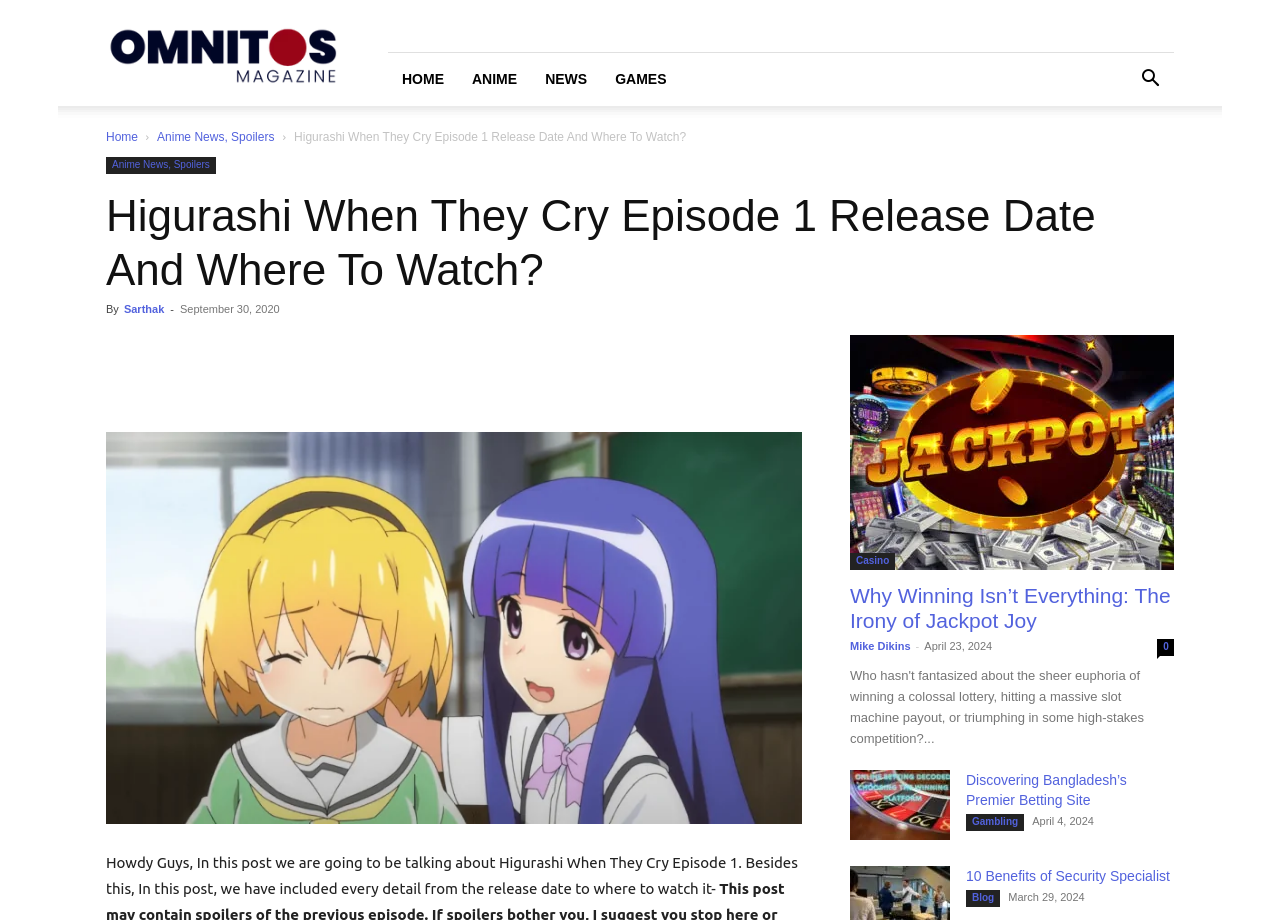What is the release date of Higurashi When They Cry Episode 1? Observe the screenshot and provide a one-word or short phrase answer.

September 30, 2020